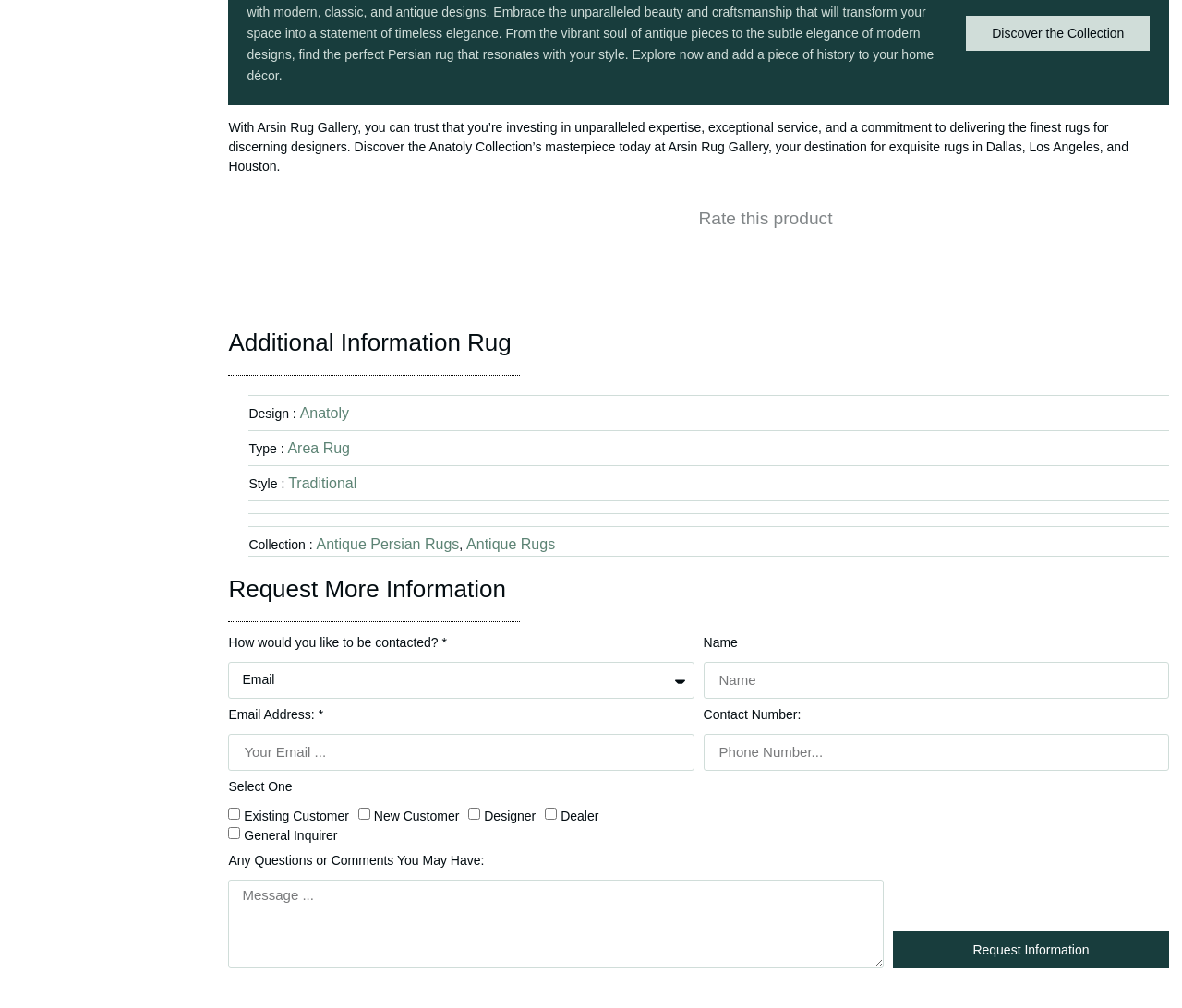What type of rug is described on this page?
Please provide a single word or phrase answer based on the image.

Area Rug